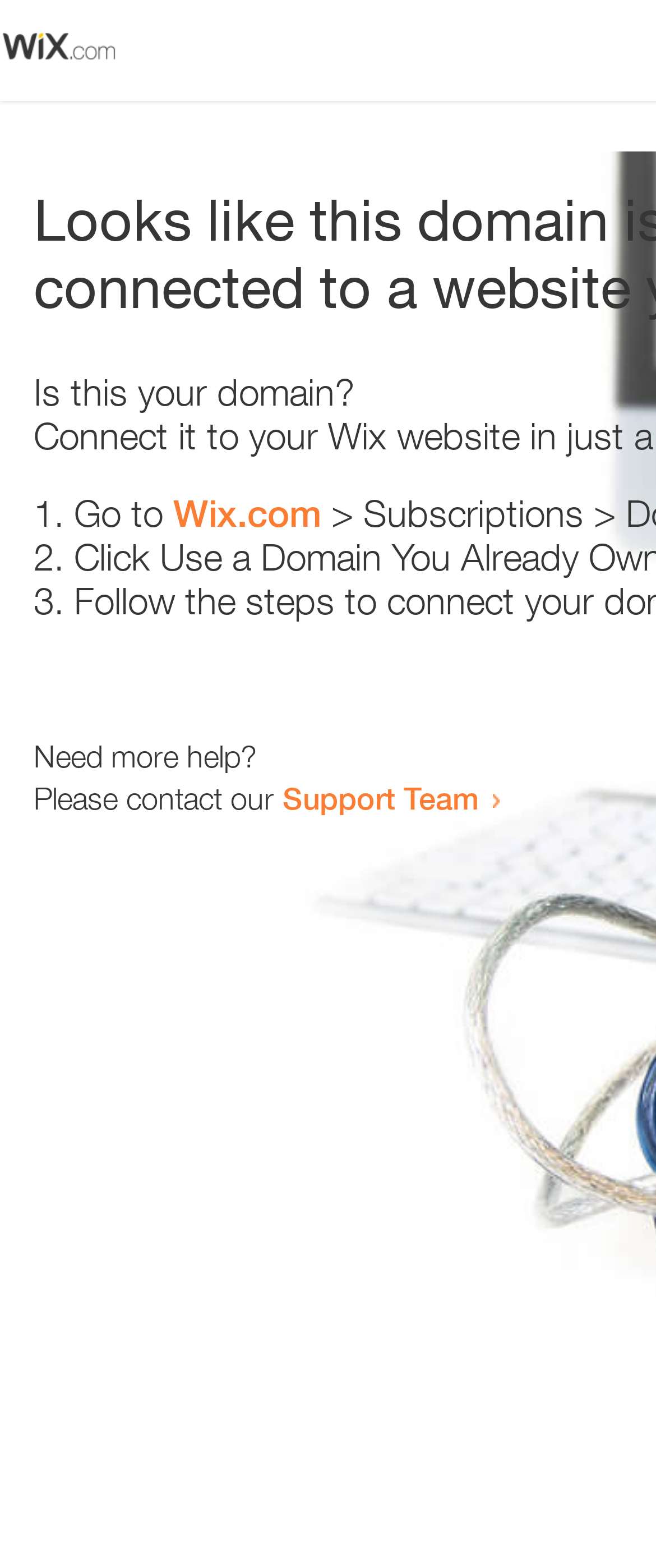What is the primary heading on this webpage?

Looks like this domain isn't
connected to a website yet